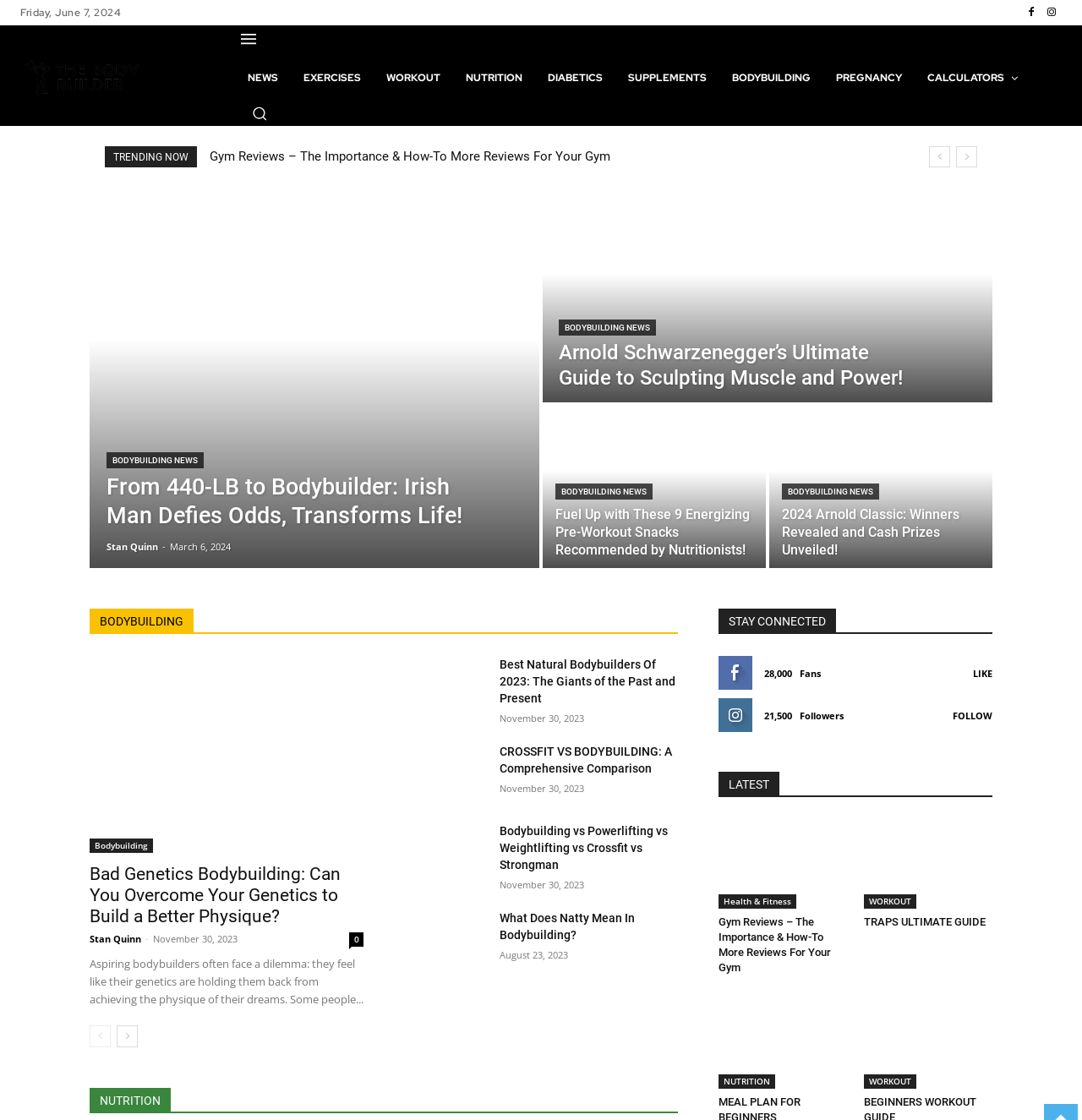Bounding box coordinates are given in the format (top-left x, top-left y, bottom-right x, bottom-right y). All values should be floating point numbers between 0 and 1. Provide the bounding box coordinate for the UI element described as: TRAPS ULTIMATE GUIDE

[0.798, 0.817, 0.911, 0.828]